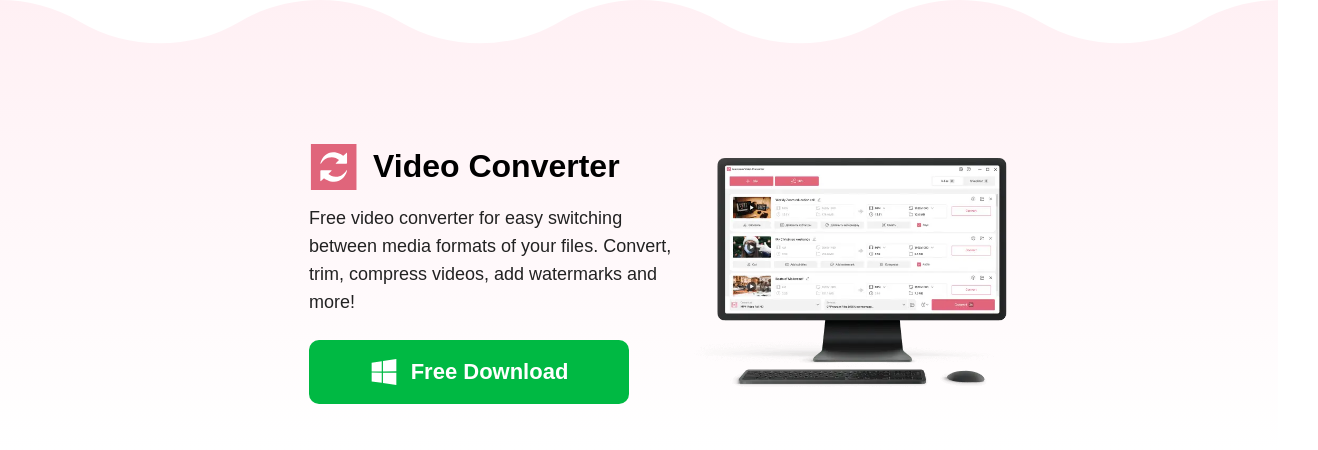Analyze the image and describe all key details you can observe.

This image showcases a visually appealing advertisement for a “Video Converter.” It features a computer monitor displaying an advanced interface for converting video files, suggesting user-friendly functionality for switching between different media formats. Accompanying the monitor is a bold description emphasizing the software's capabilities: "Free video converter for easy switching between media formats of your files. Convert, trim, compress videos, add watermarks and more!" A prominent green button below reads “Free Download,” inviting users to easily access the software. The overall design uses soft pastel colors, enhancing its inviting and modern aesthetic, making it appealing for both casual users and professionals looking for efficient video conversion solutions.